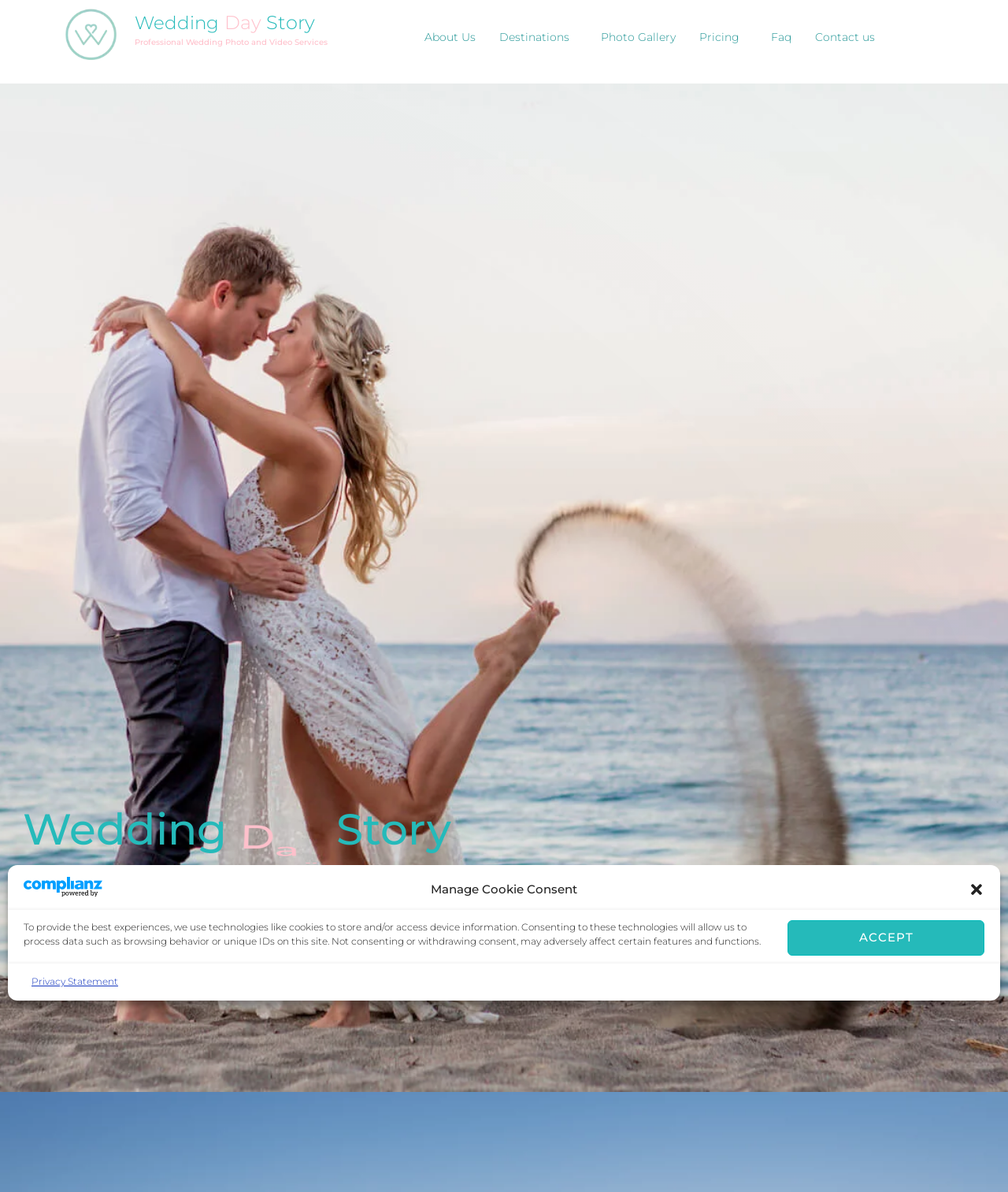Please predict the bounding box coordinates (top-left x, top-left y, bottom-right x, bottom-right y) for the UI element in the screenshot that fits the description: Wedding Day Story

[0.133, 0.007, 0.394, 0.032]